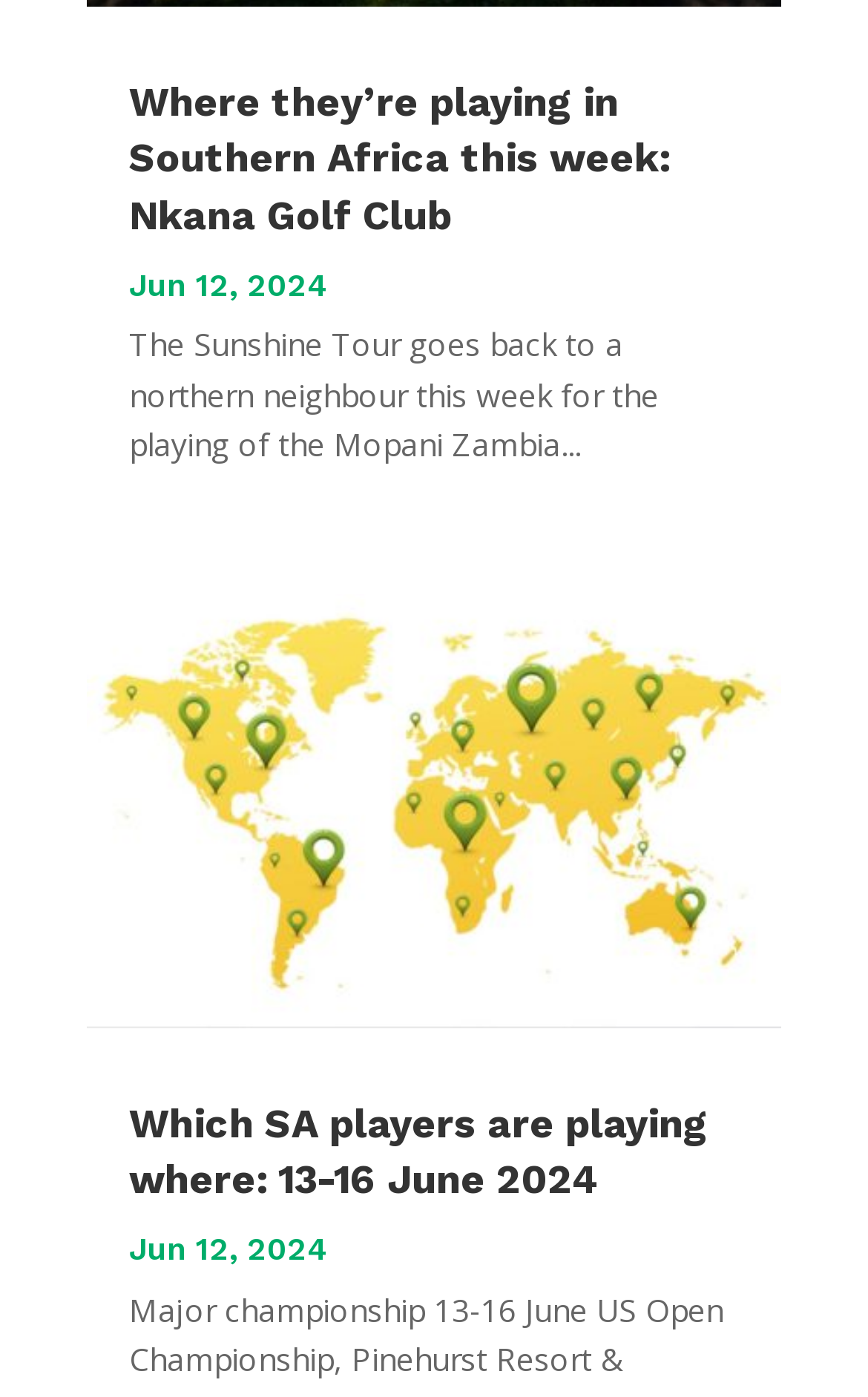Analyze the image and provide a detailed answer to the question: What is the title of the first article?

I found the title of the first article by looking at the heading element with the bounding box coordinates [0.149, 0.053, 0.851, 0.189] and OCR text 'Where they’re playing in Southern Africa this week: Nkana Golf Club'.